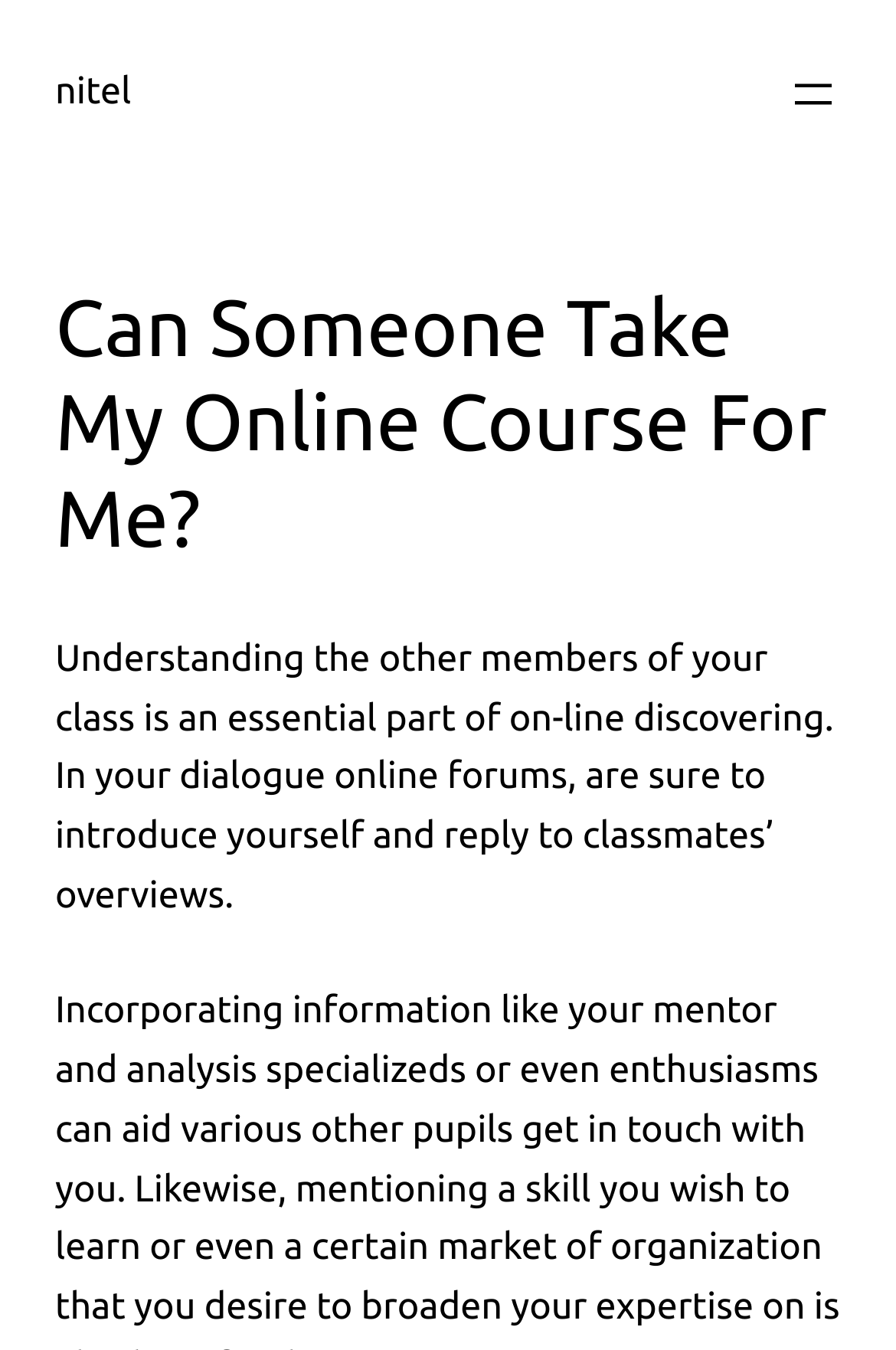From the element description: "aria-label="Open menu"", extract the bounding box coordinates of the UI element. The coordinates should be expressed as four float numbers between 0 and 1, in the order [left, top, right, bottom].

[0.877, 0.049, 0.938, 0.09]